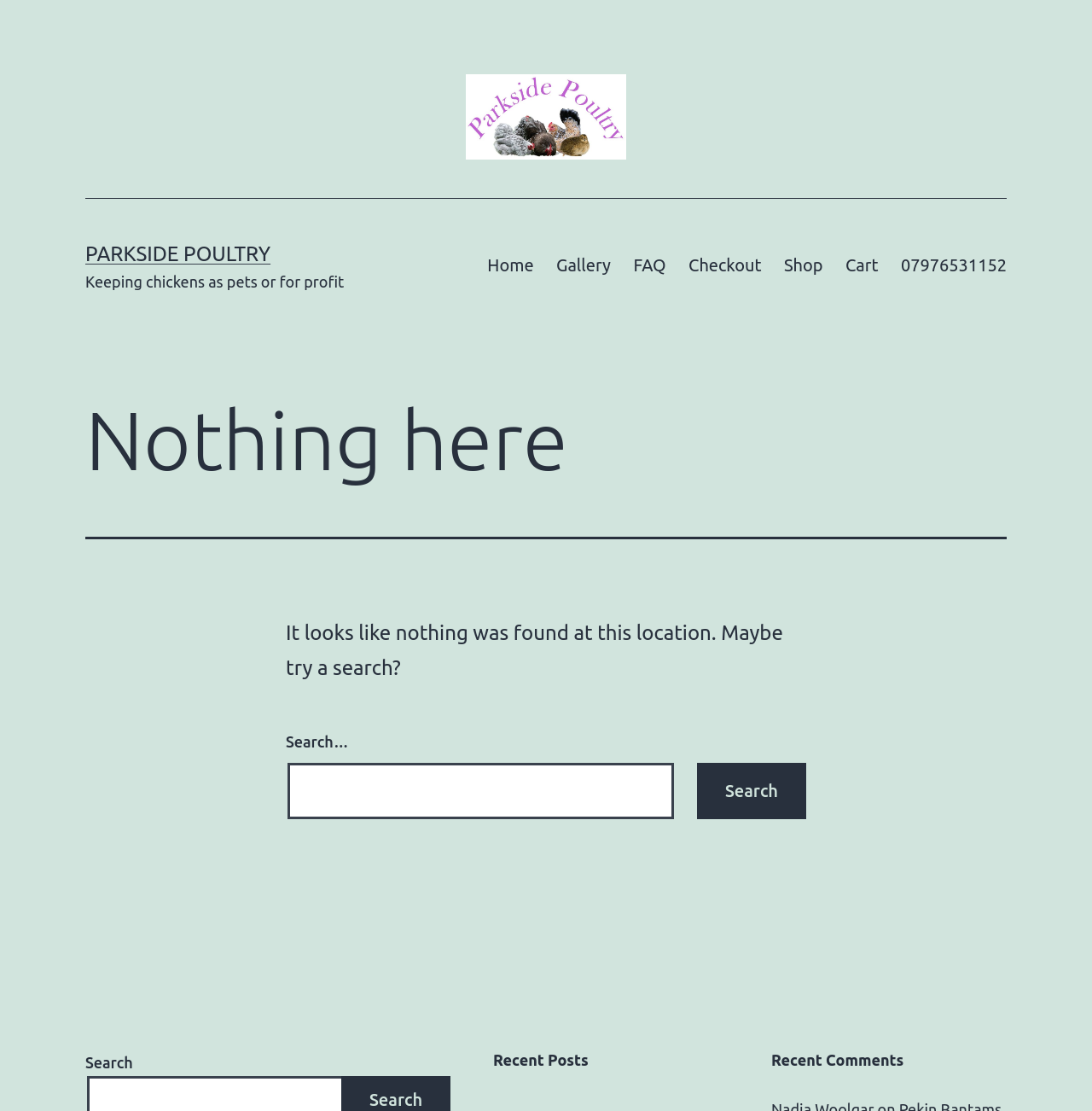How many menu items are in the primary menu?
Please provide a comprehensive answer based on the contents of the image.

The primary menu can be found in the top-right corner of the webpage, and it contains 7 menu items: Home, Gallery, FAQ, Checkout, Shop, Cart, and a phone number.